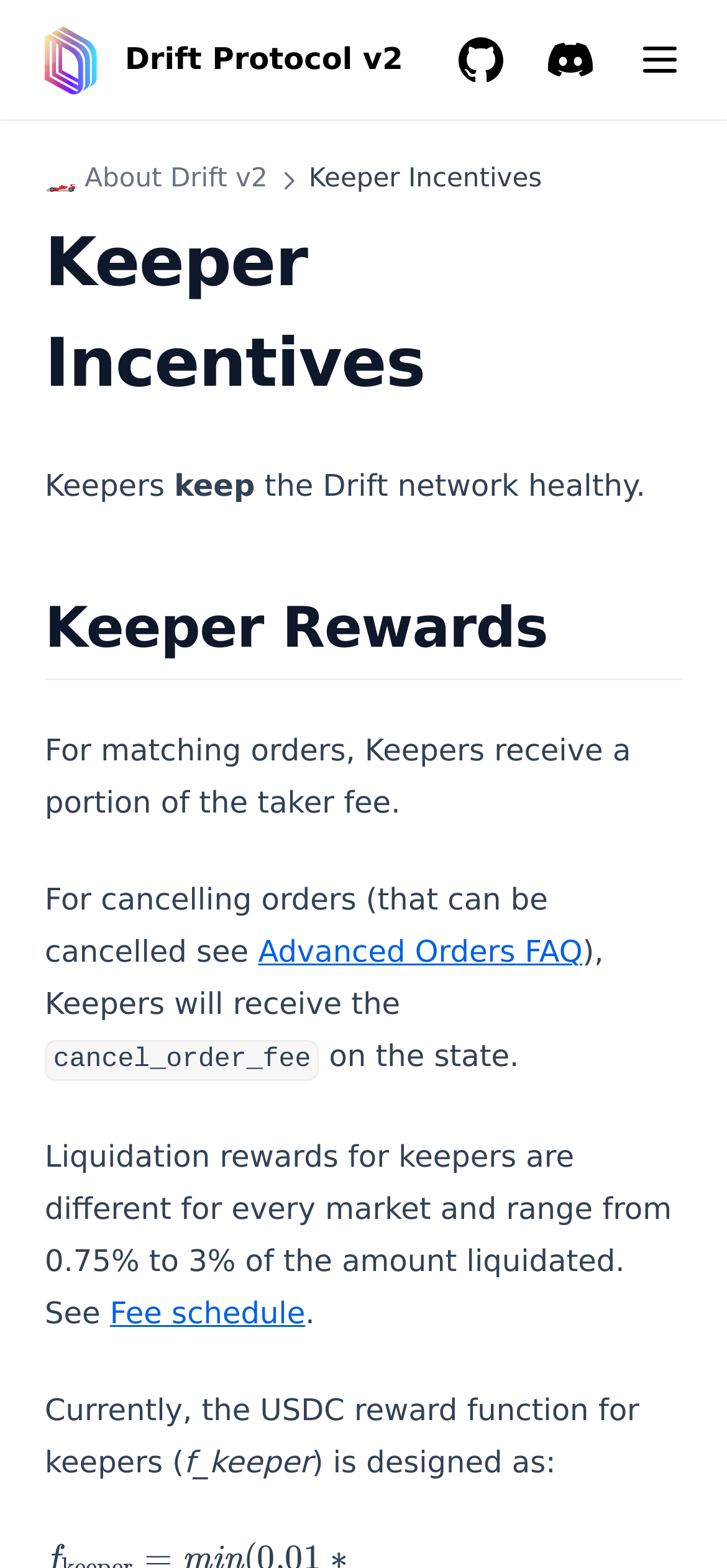Use a single word or phrase to answer the following:
What is the name of the image next to the 'GitHub' link?

GitHub